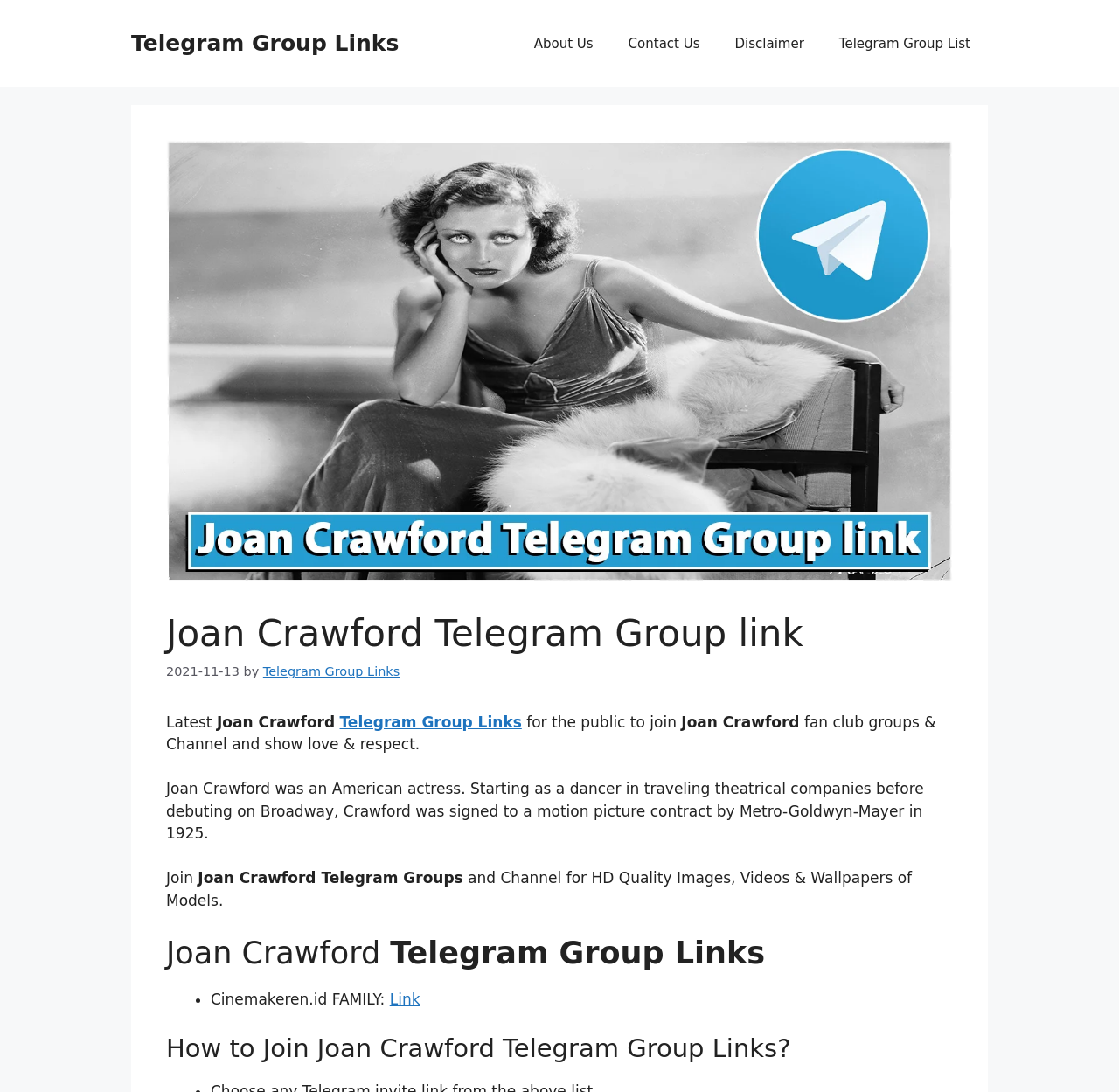Write an elaborate caption that captures the essence of the webpage.

The webpage is dedicated to Joan Crawford, an American actress, and provides links to join her fan club groups and channels on Telegram. At the top, there is a banner with the site's name. Below the banner, there is a navigation menu with links to "About Us", "Contact Us", "Disclaimer", and "Telegram Group List". 

To the right of the navigation menu, there is an image related to Joan Crawford Telegram Group links. Below the image, there is a header section with a heading "Joan Crawford Telegram Group link" and a timestamp "2021-11-13". The header section also includes a link to "Telegram Group Links" and some text describing Joan Crawford.

Below the header section, there is a paragraph of text that describes the purpose of the webpage, which is to provide links to join Joan Crawford fan club groups and channels on Telegram. The paragraph also includes a brief description of Joan Crawford's career.

Further down, there is a section with a heading "Joan Crawford Telegram Group Links" that lists several links to join different groups, each preceded by a bullet point. The links are labeled with descriptive text, such as "Cinemakeren.id FAMILY:".